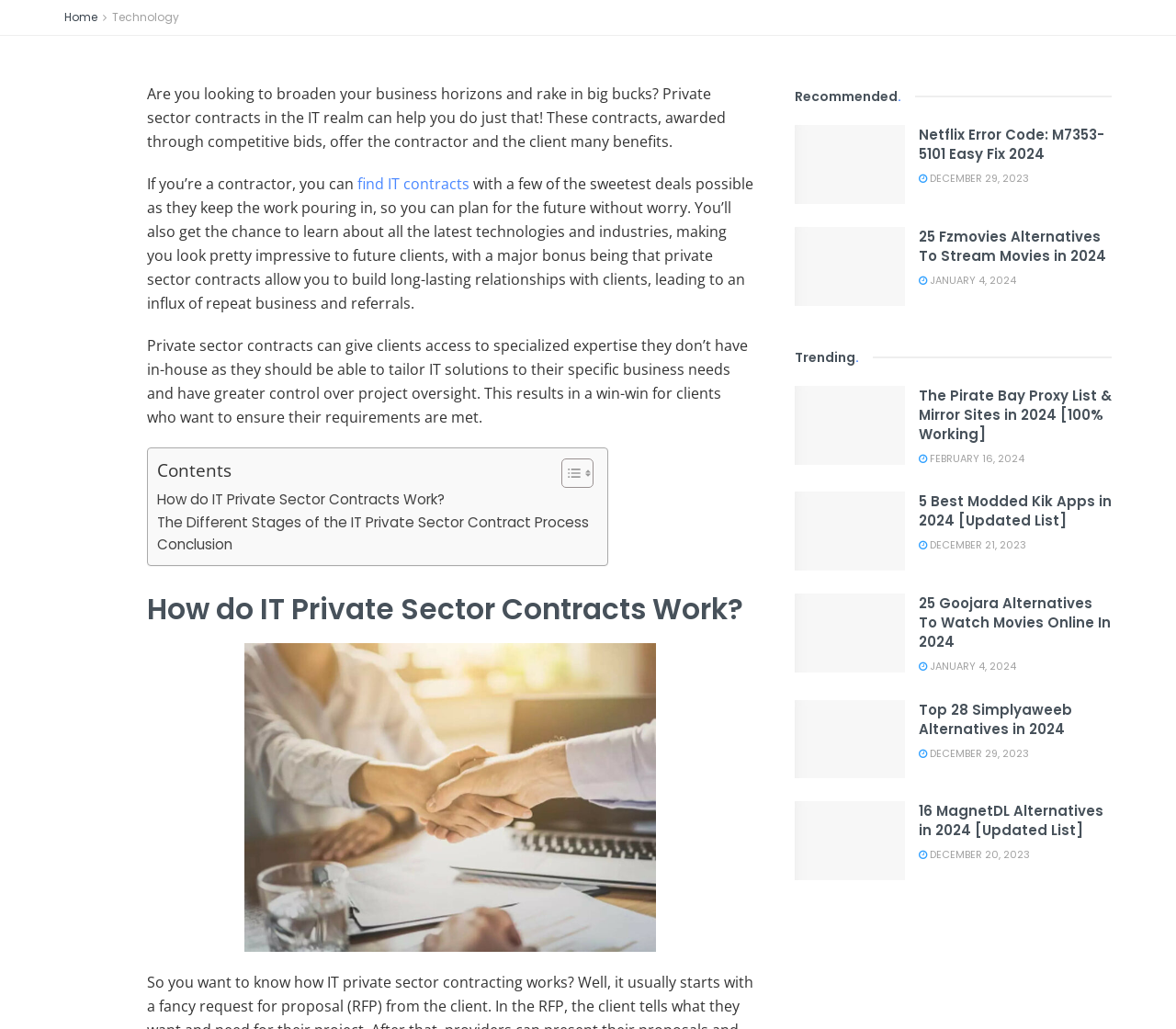What is the purpose of private sector contracts?
Provide a detailed and well-explained answer to the question.

According to the webpage, private sector contracts offer benefits to both contractors and clients, including access to specialized expertise, greater control over project oversight, and the potential for long-lasting relationships and repeat business.